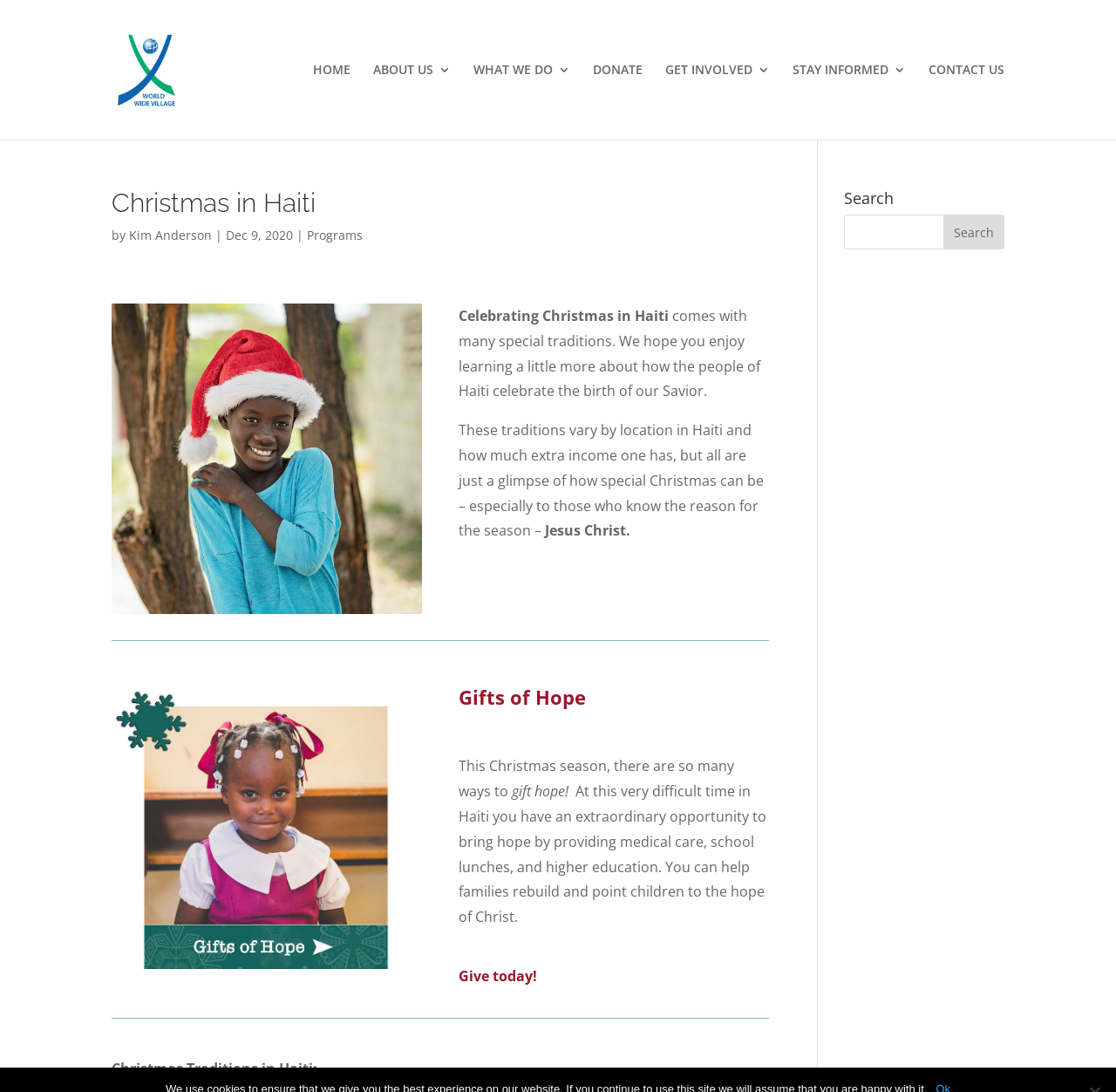Please locate the bounding box coordinates of the element that should be clicked to complete the given instruction: "View the 'Nothing in common: unions as bosses' article".

None